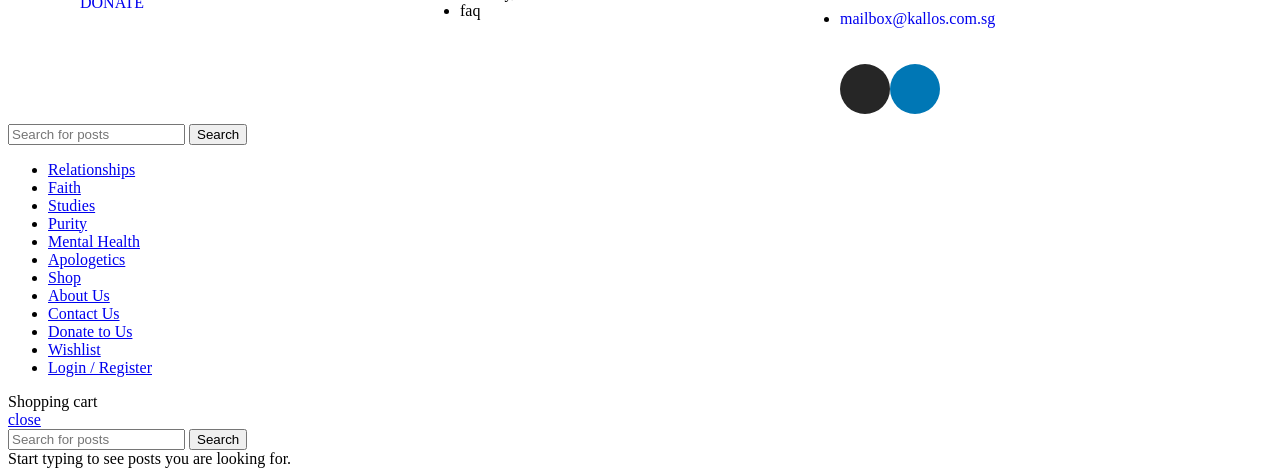Given the element description "About Us", identify the bounding box of the corresponding UI element.

[0.038, 0.602, 0.086, 0.638]